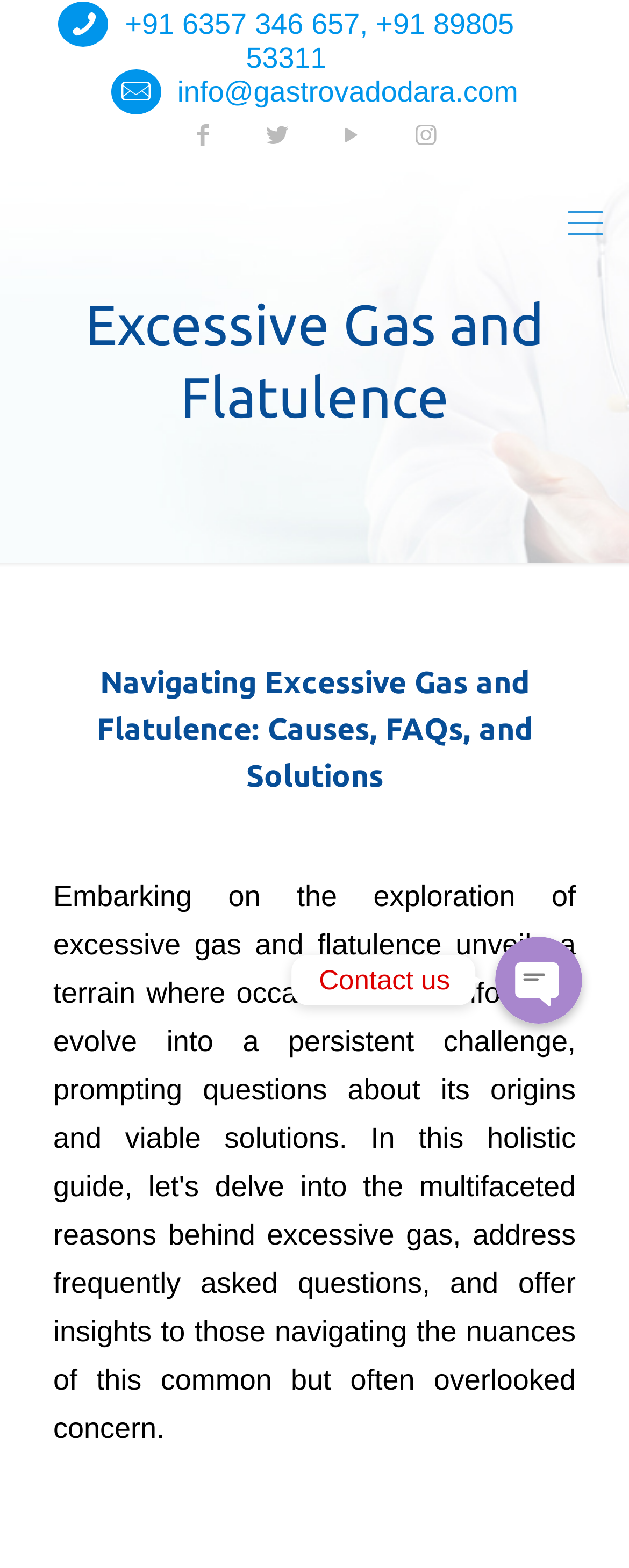What is the email address to contact Dr. Chirayu Chokshi?
Using the information from the image, provide a comprehensive answer to the question.

I found the email address by looking at the top section of the webpage, where the contact information is provided. The email address is displayed as a link, and it is info@gastrovadodara.com.